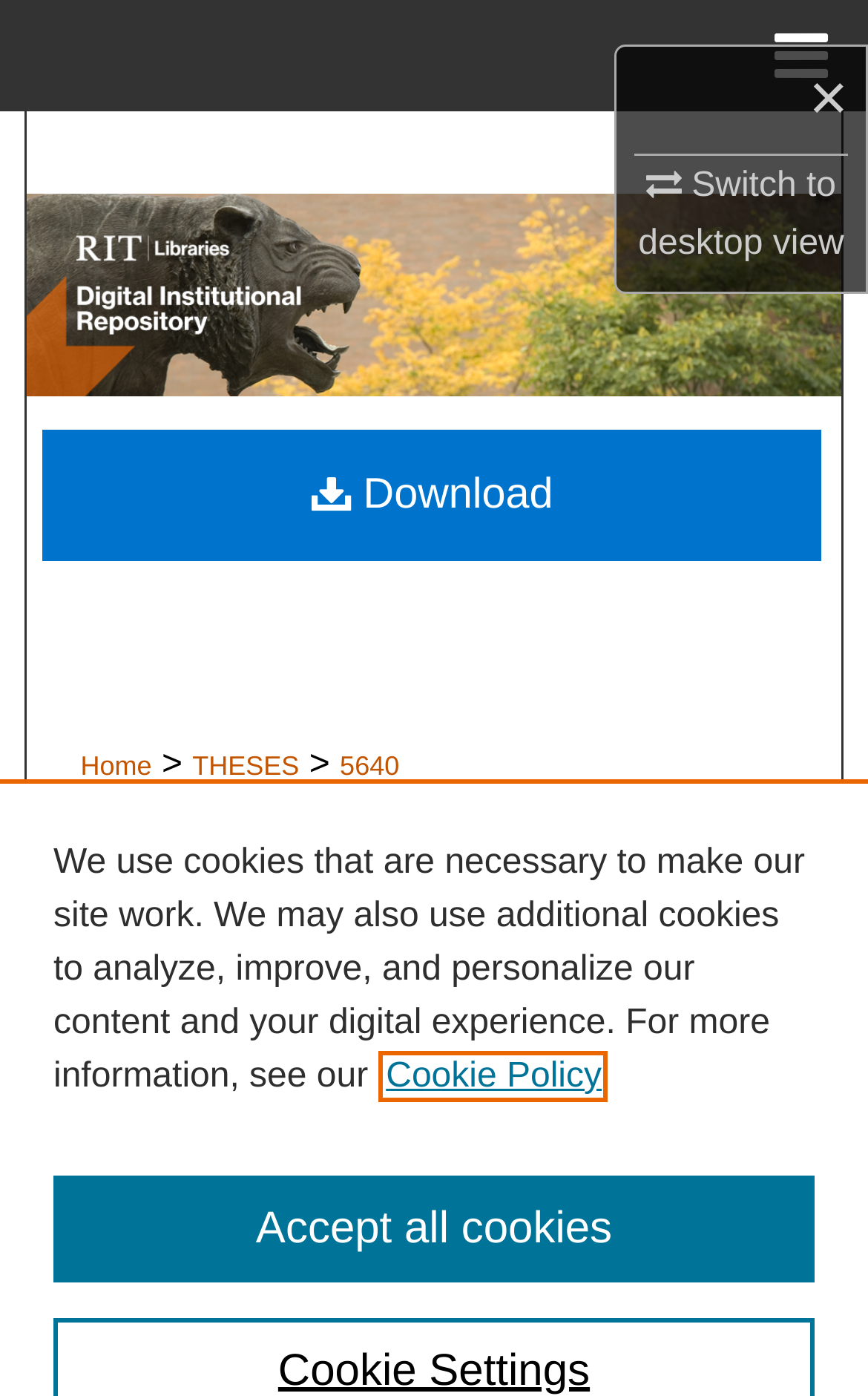Please answer the following query using a single word or phrase: 
What is the type of the content?

Thesis